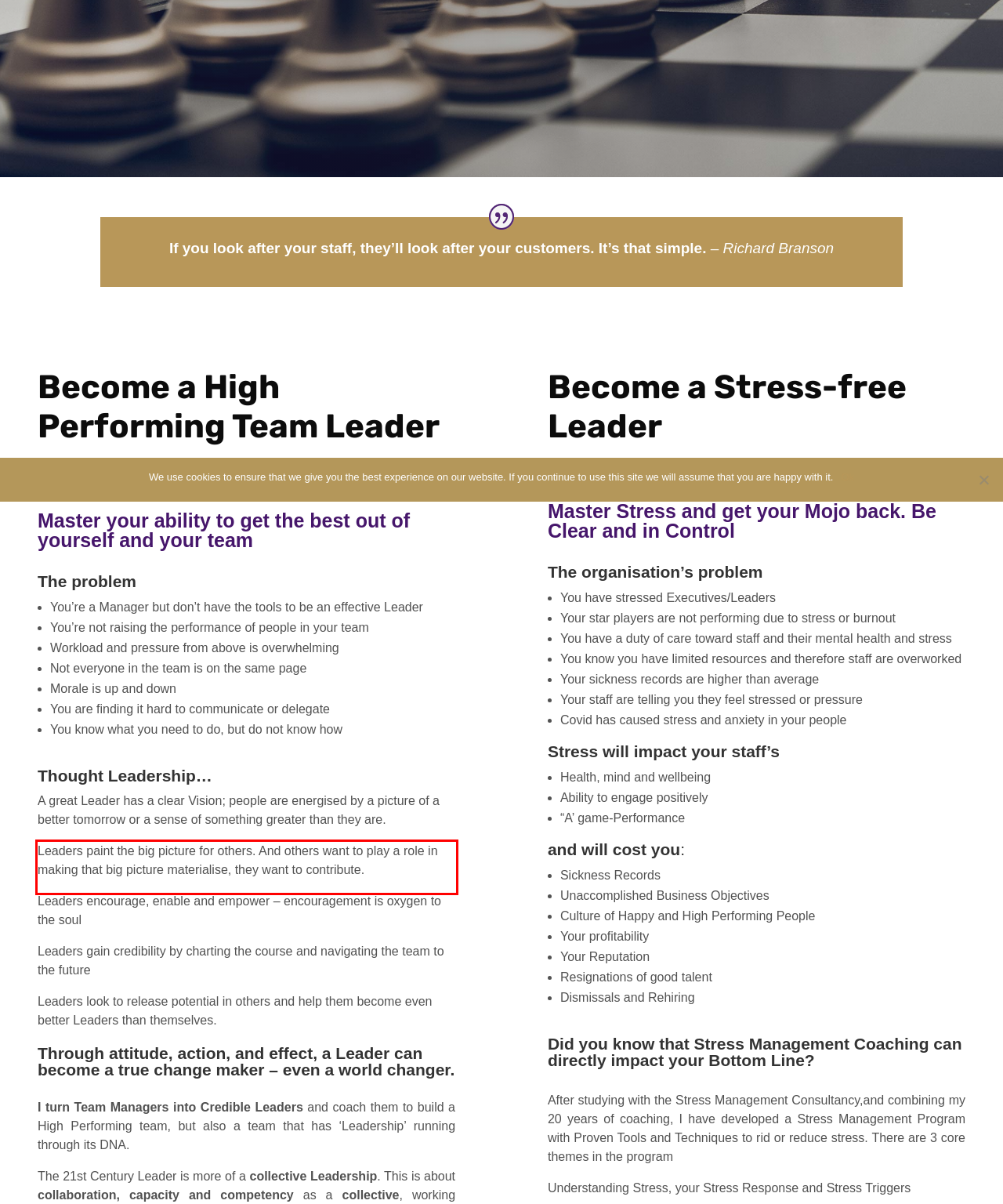Review the screenshot of the webpage and recognize the text inside the red rectangle bounding box. Provide the extracted text content.

Leaders paint the big picture for others. And others want to play a role in making that big picture materialise, they want to contribute.